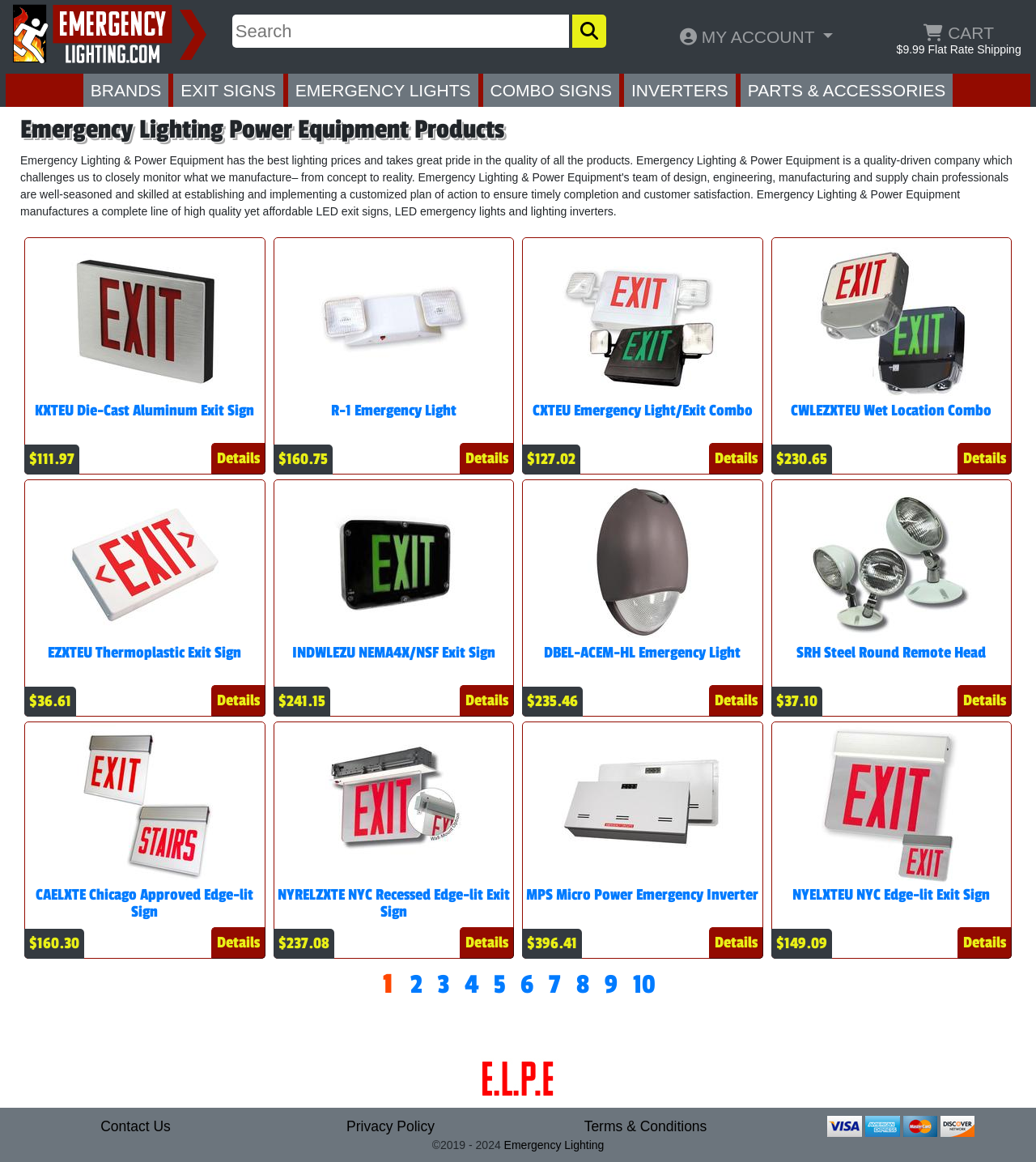Using the element description: "value="Details"", determine the bounding box coordinates for the specified UI element. The coordinates should be four float numbers between 0 and 1, [left, top, right, bottom].

[0.444, 0.589, 0.496, 0.617]